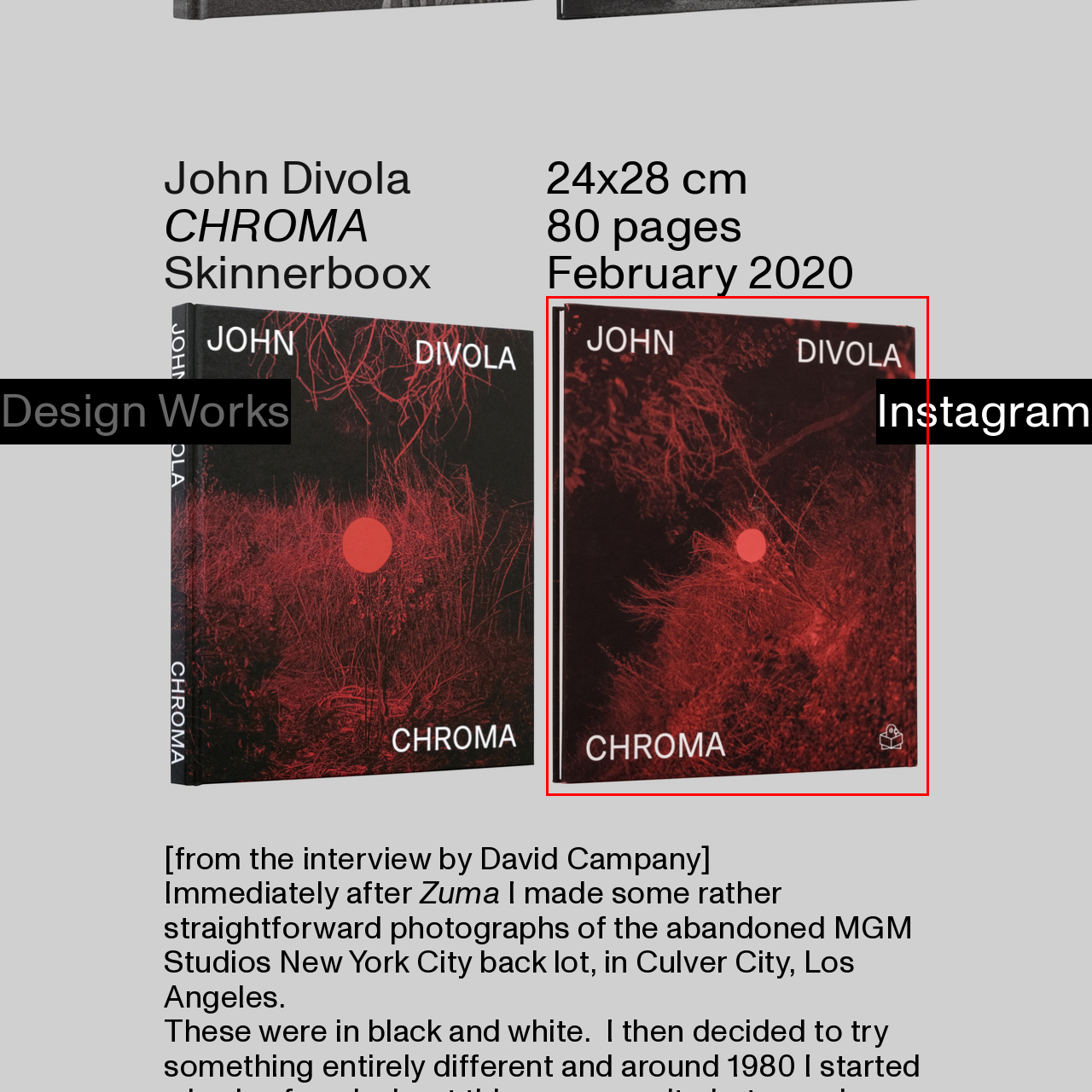Inspect the image outlined in red and answer succinctly: What is the shape of the prominent central element on the book cover?

Circular